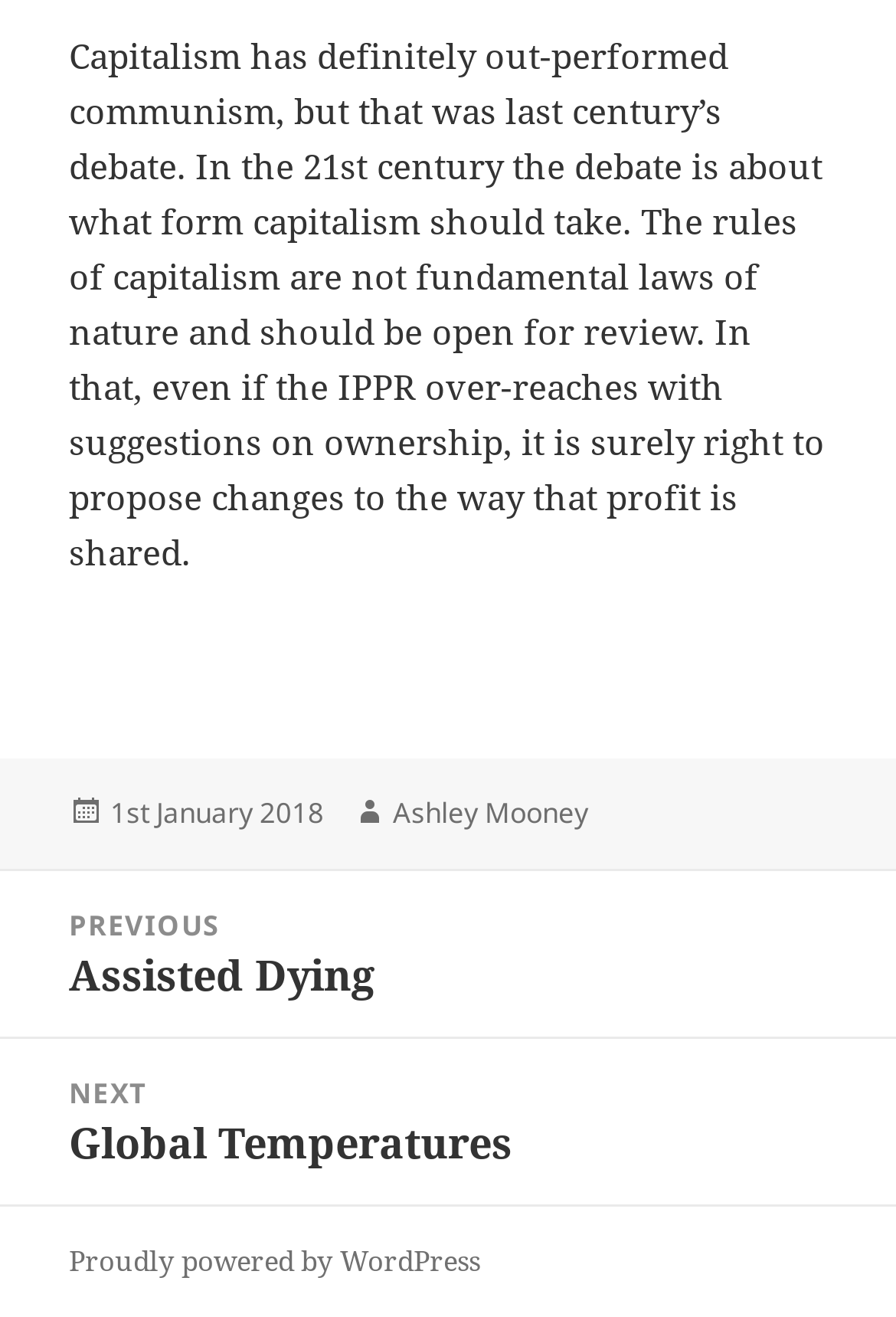From the element description: "1st January 20188th January 2018", extract the bounding box coordinates of the UI element. The coordinates should be expressed as four float numbers between 0 and 1, in the order [left, top, right, bottom].

[0.123, 0.602, 0.361, 0.633]